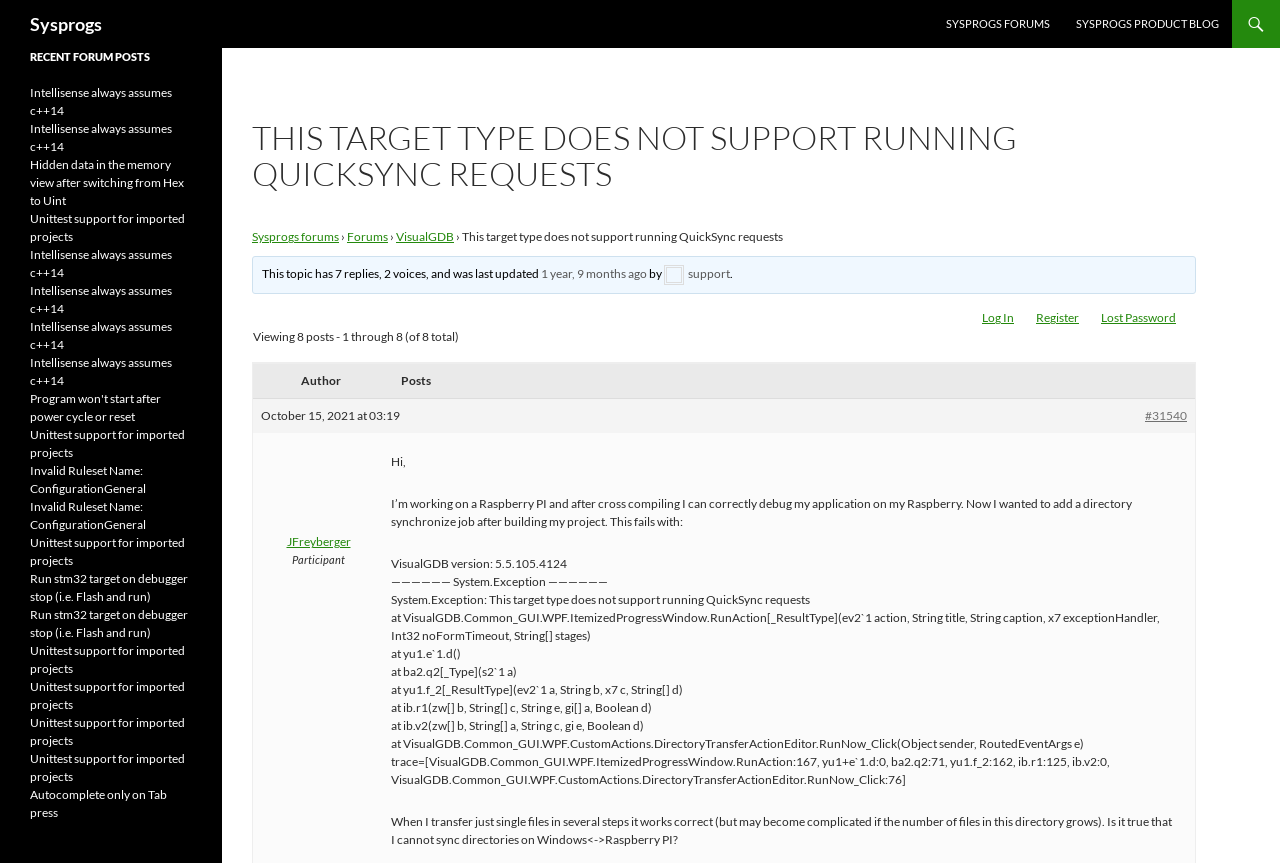Determine the bounding box coordinates for the area that should be clicked to carry out the following instruction: "Read the topic 'THIS TARGET TYPE DOES NOT SUPPORT RUNNING QUICKSYNC REQUESTS'".

[0.197, 0.139, 0.934, 0.222]